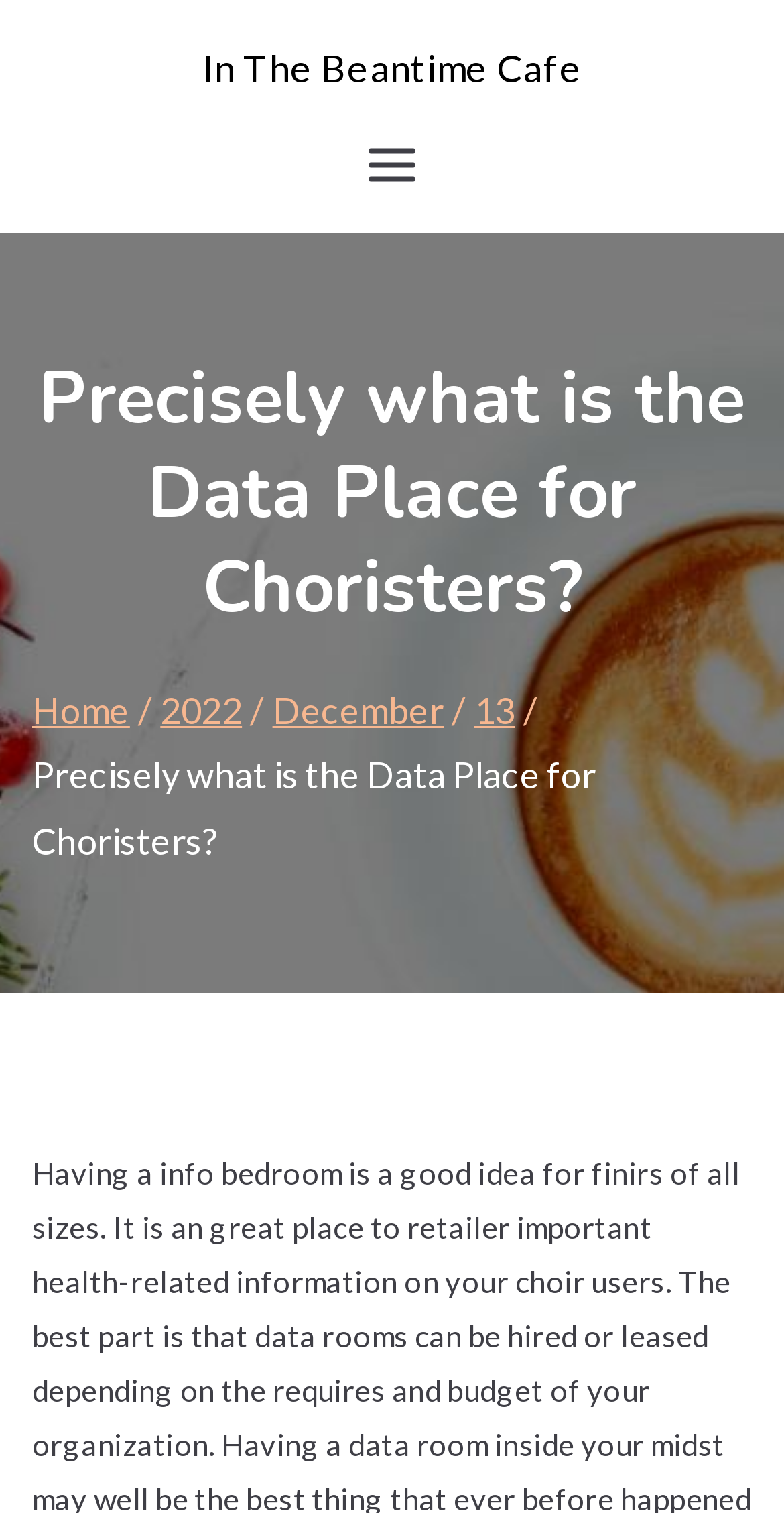Provide an in-depth caption for the webpage.

The webpage appears to be an article or blog post about the concept of a "Data Place" for choristers. At the top of the page, there is a link with the title "In The Beantime Cafe" and a button labeled "Primary Menu" with an accompanying image. 

Below the top section, there is a prominent heading that asks the question "What is the Data Place for Choristers?" This heading spans almost the entire width of the page. 

Underneath the heading, there is a navigation section labeled "Breadcrumbs" that provides links to navigate through the website. The links are arranged horizontally and include "Home", "2022", "December", and "13". 

Further down the page, there is a static text element that repeats the question "What is the Data Place for Choristers?" This text is positioned below the navigation section and occupies a significant portion of the page's width.